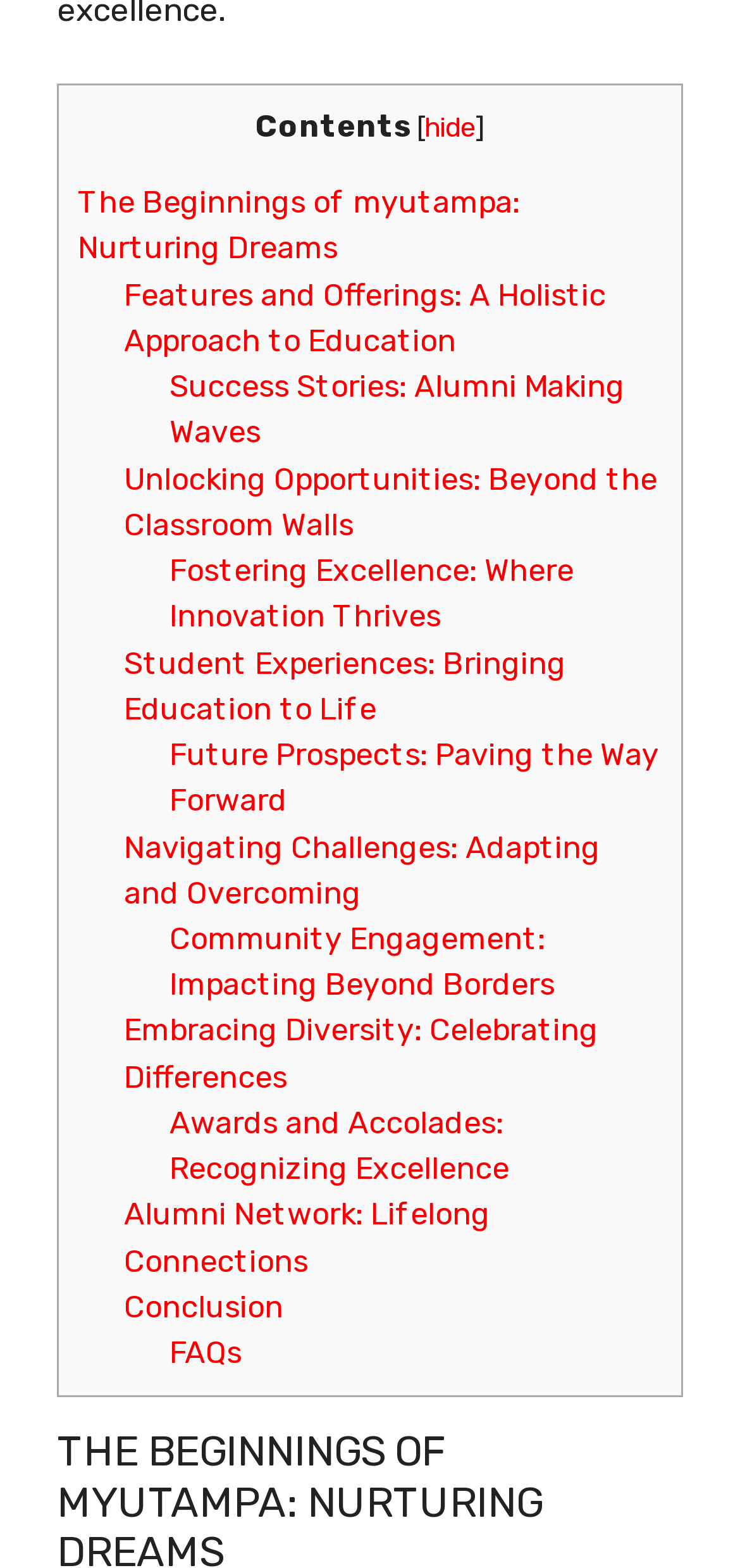Please identify the bounding box coordinates of where to click in order to follow the instruction: "Go to home page".

None